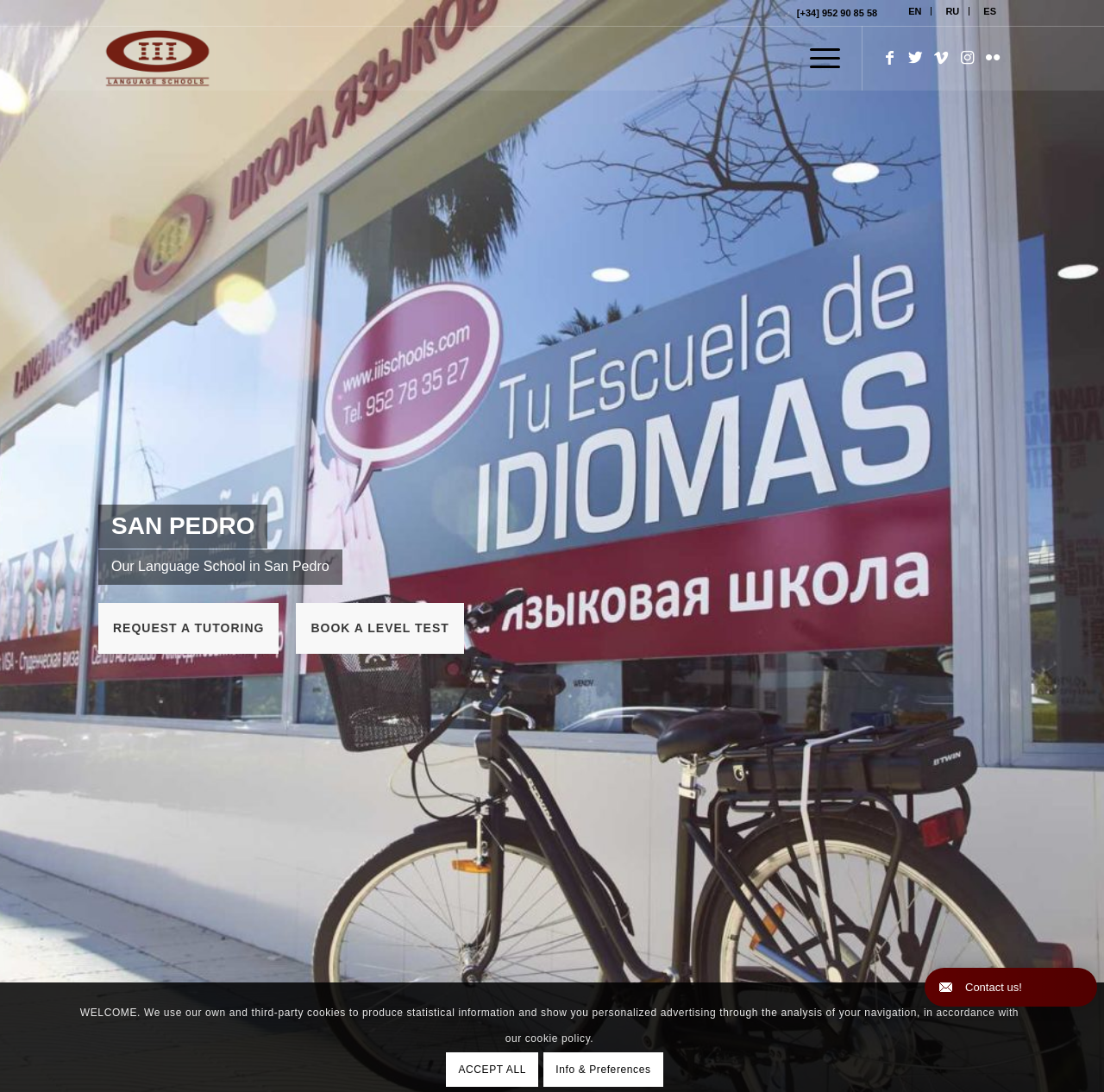Explain the webpage in detail.

This webpage is about a language school in San Pedro, offering English courses for children, teenagers, and adults, as well as other languages such as Spanish, Russian, French, German, Portuguese, Italian, and Arabic. 

At the top left corner, there is a logo of Instituto Internacional de Idiomas, accompanied by a link to the institute's name. Next to the logo, there are three language selection links: EN, RU, and ES. 

On the top right corner, there are social media links to Facebook, Twitter, Vimeo, Instagram, and Flickr. Below these links, there is a menu link. 

In the main content area, there is a heading "SAN PEDRO" followed by a brief introduction to the language school. Below the introduction, there are two links: "REQUEST A TUTORING" and "BOOK A LEVEL TEST". 

At the bottom of the page, there is a notice about the use of cookies, with two links: "ACCEPT ALL" and "Info & Preferences". 

On the bottom right corner, there is a "Contact us!" message.